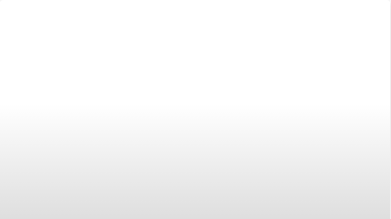Analyze the image and describe all the key elements you observe.

The image accompanying the article titled "OpenAI Shuts Down Book Collection Used for AI Training" reflects on OpenAI's recent decision to halt the use of a specific book collection for training its AI models. This significant change aligns with ongoing discussions about ethical practices in AI development and data sourcing. According to the article, this decision signifies a broader commitment to ensuring ethical guidelines and responsibilities in AI technology, with potential implications for future projects and collaborations. The accompanying visuals help to illustrate the importance of this development in the context of AI ethics and corporate responsibilities.